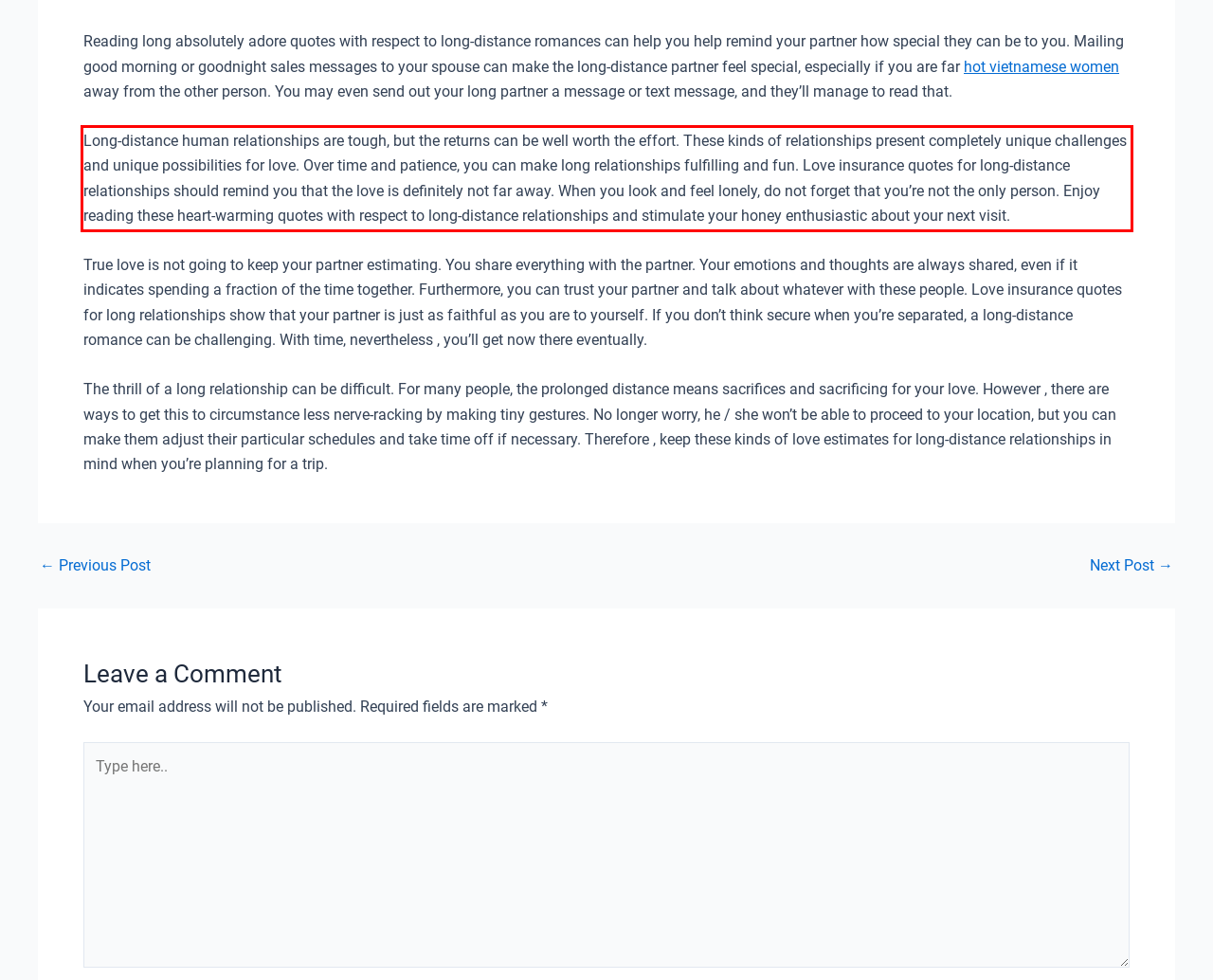The screenshot you have been given contains a UI element surrounded by a red rectangle. Use OCR to read and extract the text inside this red rectangle.

Long-distance human relationships are tough, but the returns can be well worth the effort. These kinds of relationships present completely unique challenges and unique possibilities for love. Over time and patience, you can make long relationships fulfilling and fun. Love insurance quotes for long-distance relationships should remind you that the love is definitely not far away. When you look and feel lonely, do not forget that you’re not the only person. Enjoy reading these heart-warming quotes with respect to long-distance relationships and stimulate your honey enthusiastic about your next visit.